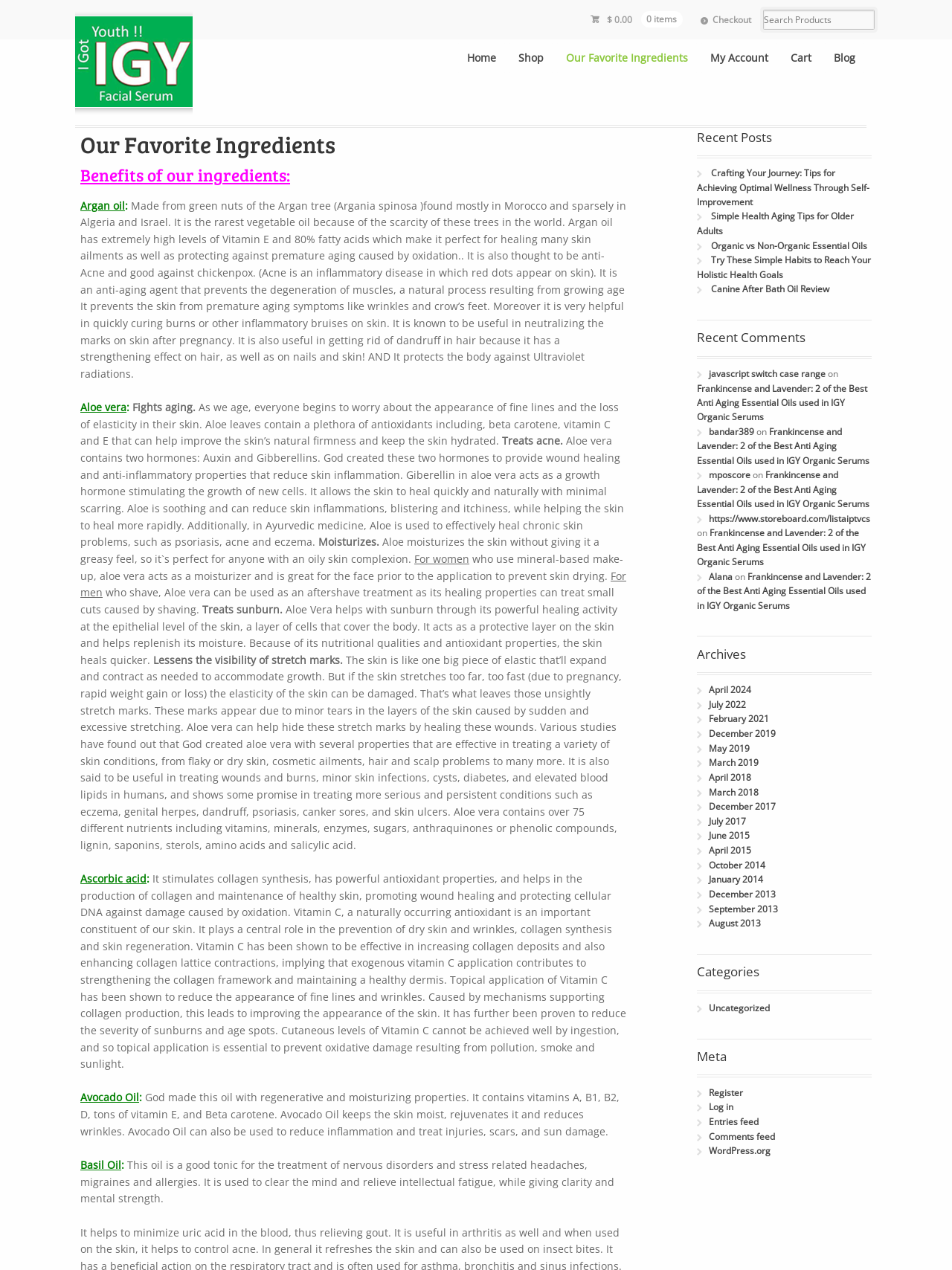Locate the bounding box coordinates of the clickable region to complete the following instruction: "View Recent Posts."

[0.732, 0.1, 0.916, 0.125]